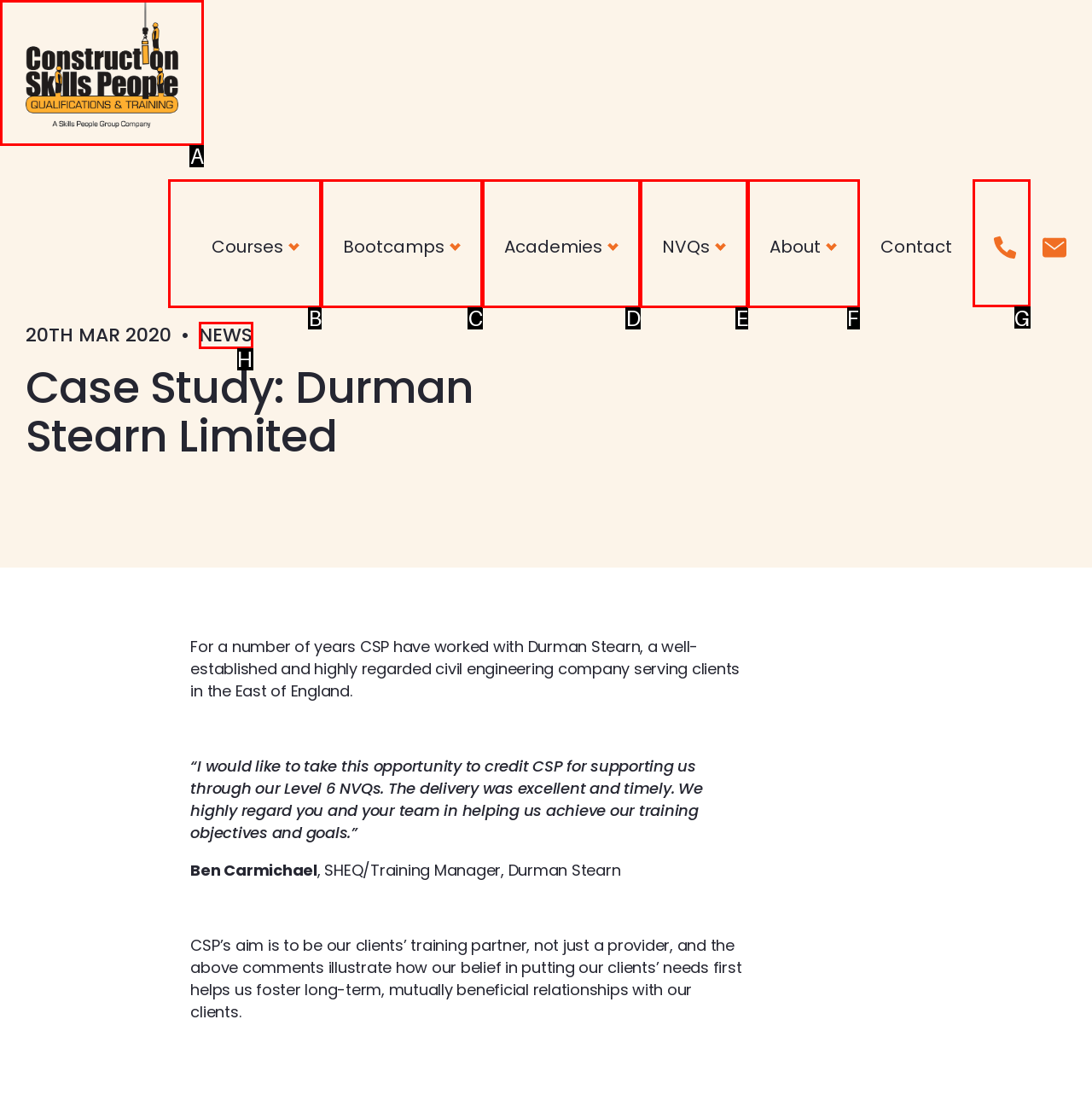Which UI element's letter should be clicked to achieve the task: Call us
Provide the letter of the correct choice directly.

G